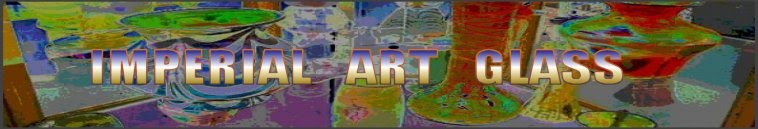Generate an elaborate description of what you see in the image.

The image features an artistic display of various glass vases and decorative glass items, prominently showcasing the words "IMPERIAL ART GLASS" in bold, stylized font. The vibrant colors and unique patterns on the glass pieces hint at intricate craftsmanship and design, reflecting the beauty and elegance associated with Imperial Art Glass. The background suggests a setting that emphasizes artistic glassworks, inviting viewers to appreciate the detailed techniques used in creating such stunning pieces. This captivating visual represents not only the aesthetic appeal of the glass items but also a celebration of artistry in glassmaking.